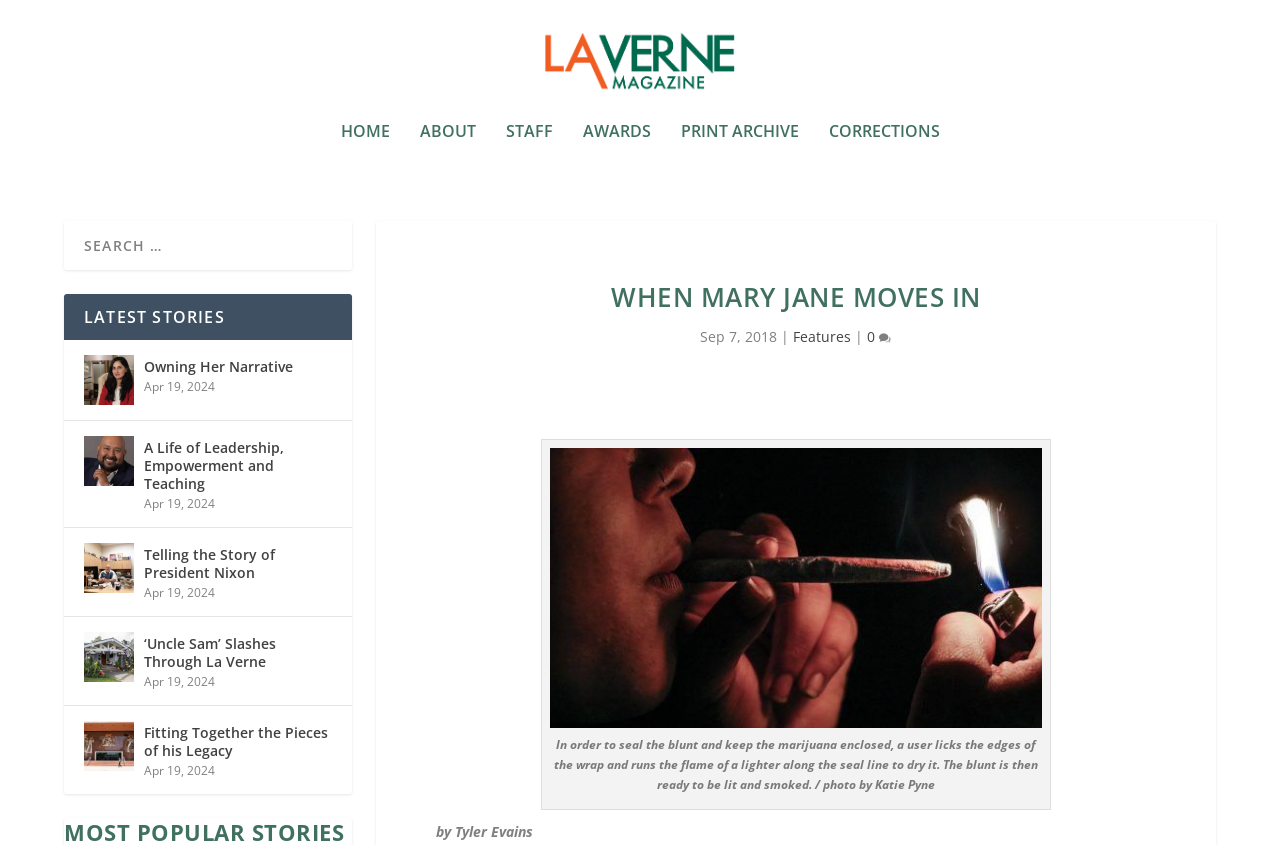How many links are in the main navigation menu?
Please give a detailed and thorough answer to the question, covering all relevant points.

The main navigation menu is located below the magazine's logo, and it contains 6 links: 'HOME', 'ABOUT', 'STAFF', 'AWARDS', 'PRINT ARCHIVE', and 'CORRECTIONS'.